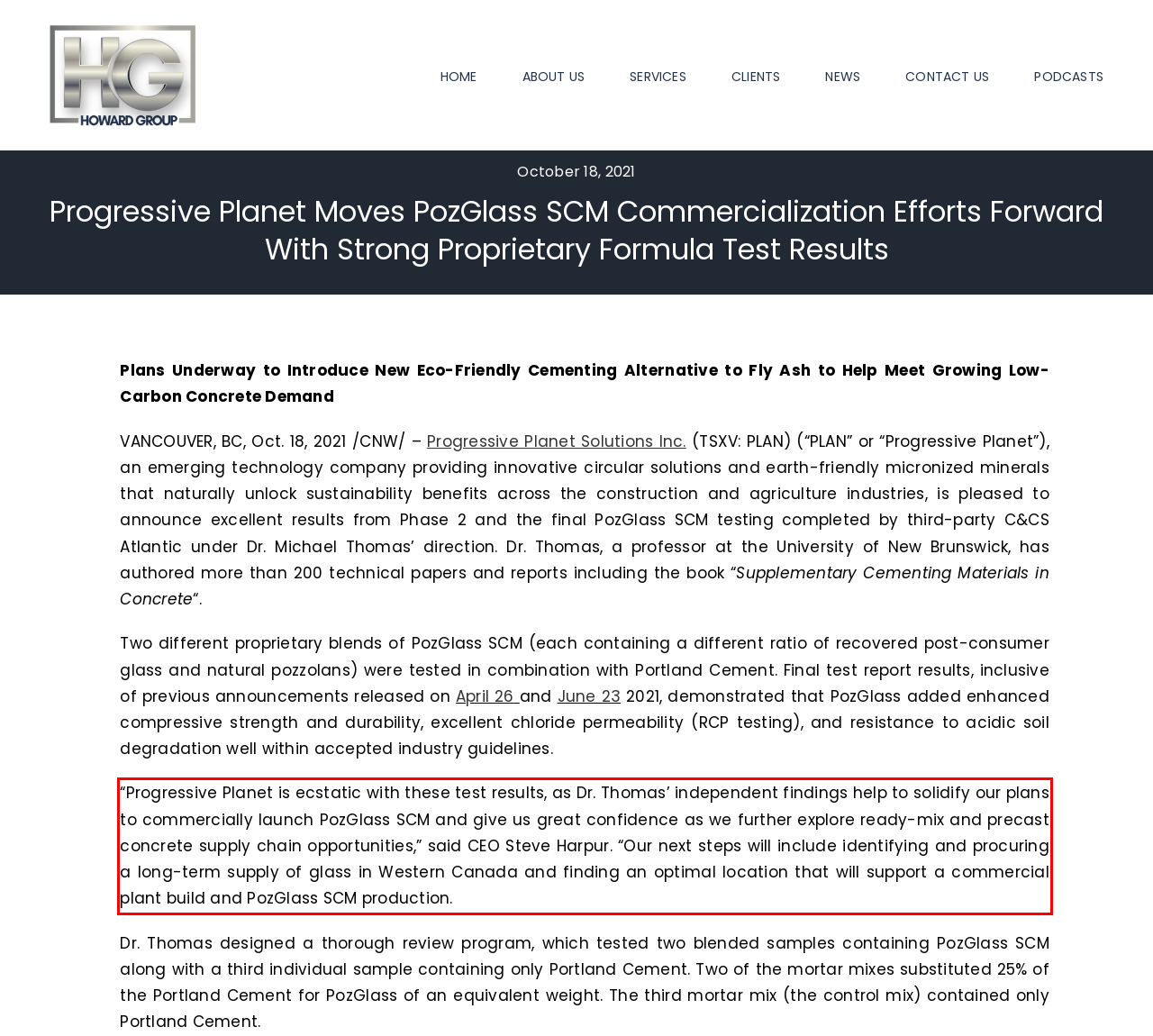View the screenshot of the webpage and identify the UI element surrounded by a red bounding box. Extract the text contained within this red bounding box.

“Progressive Planet is ecstatic with these test results, as Dr. Thomas’ independent findings help to solidify our plans to commercially launch PozGlass SCM and give us great confidence as we further explore ready-mix and precast concrete supply chain opportunities,” said CEO Steve Harpur. “Our next steps will include identifying and procuring a long-term supply of glass in Western Canada and finding an optimal location that will support a commercial plant build and PozGlass SCM production.